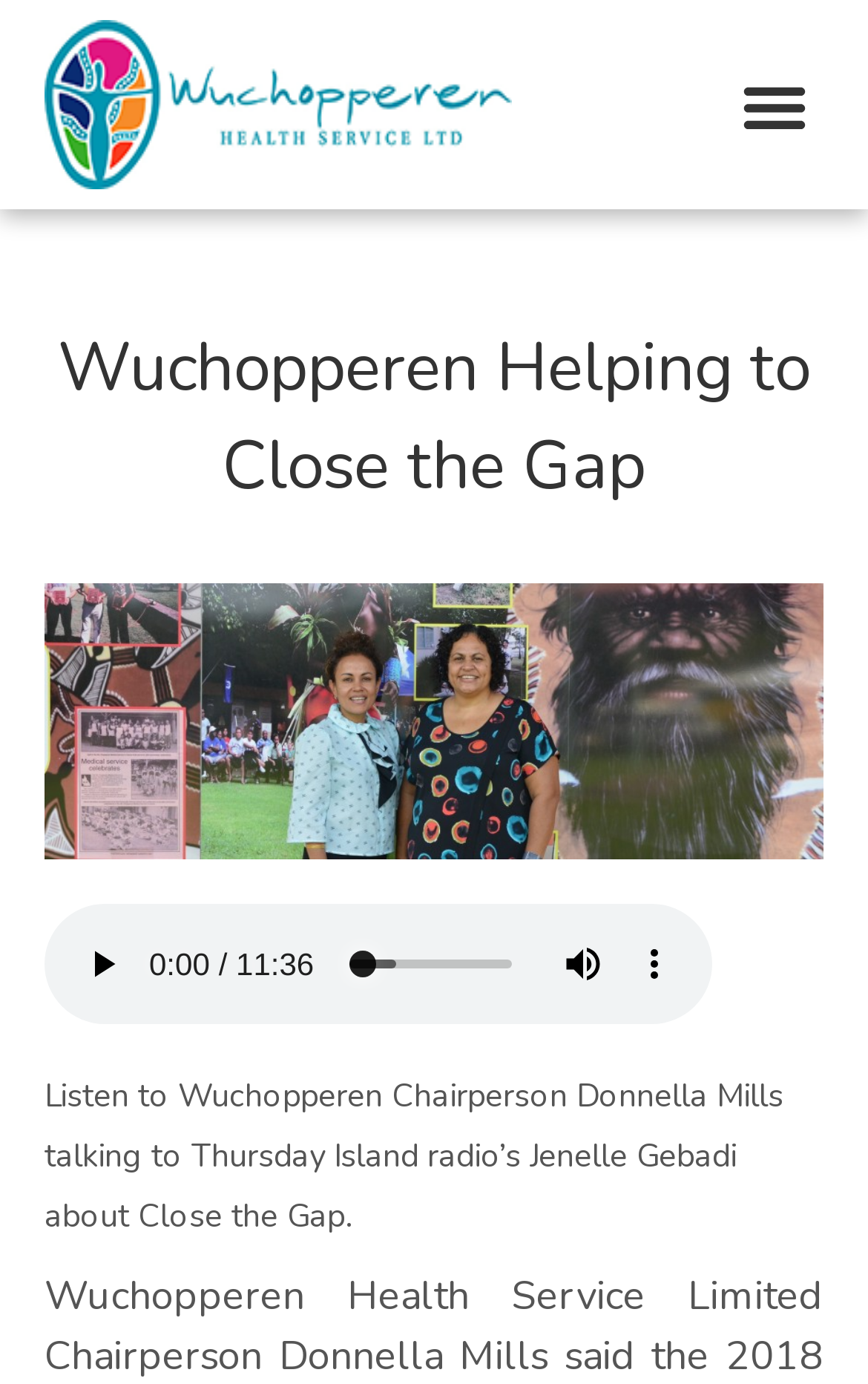Answer briefly with one word or phrase:
Who is the speaker in the audio content?

Donnella Mills